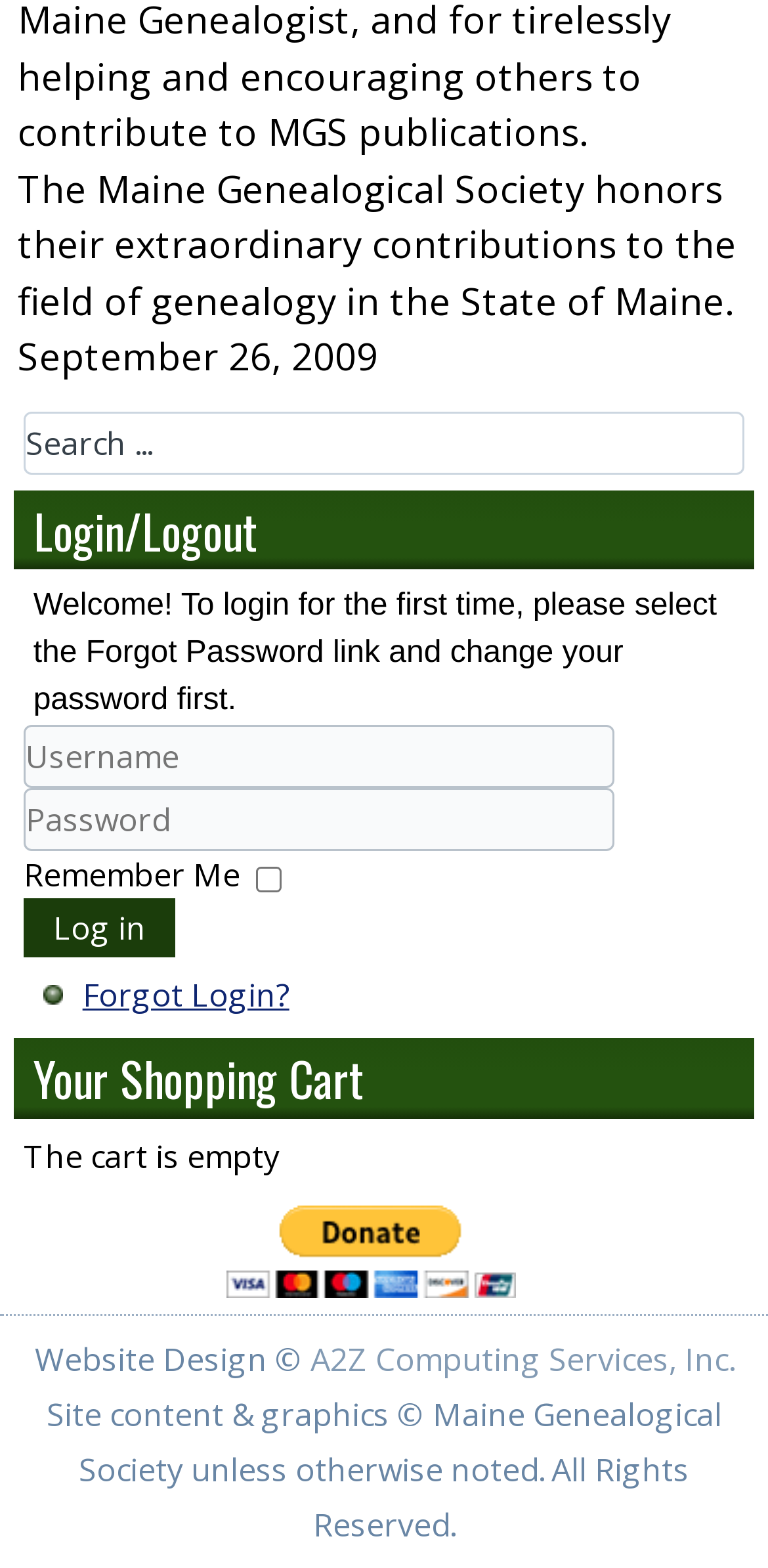Determine the bounding box coordinates for the element that should be clicked to follow this instruction: "forgot login". The coordinates should be given as four float numbers between 0 and 1, in the format [left, top, right, bottom].

[0.107, 0.621, 0.377, 0.649]